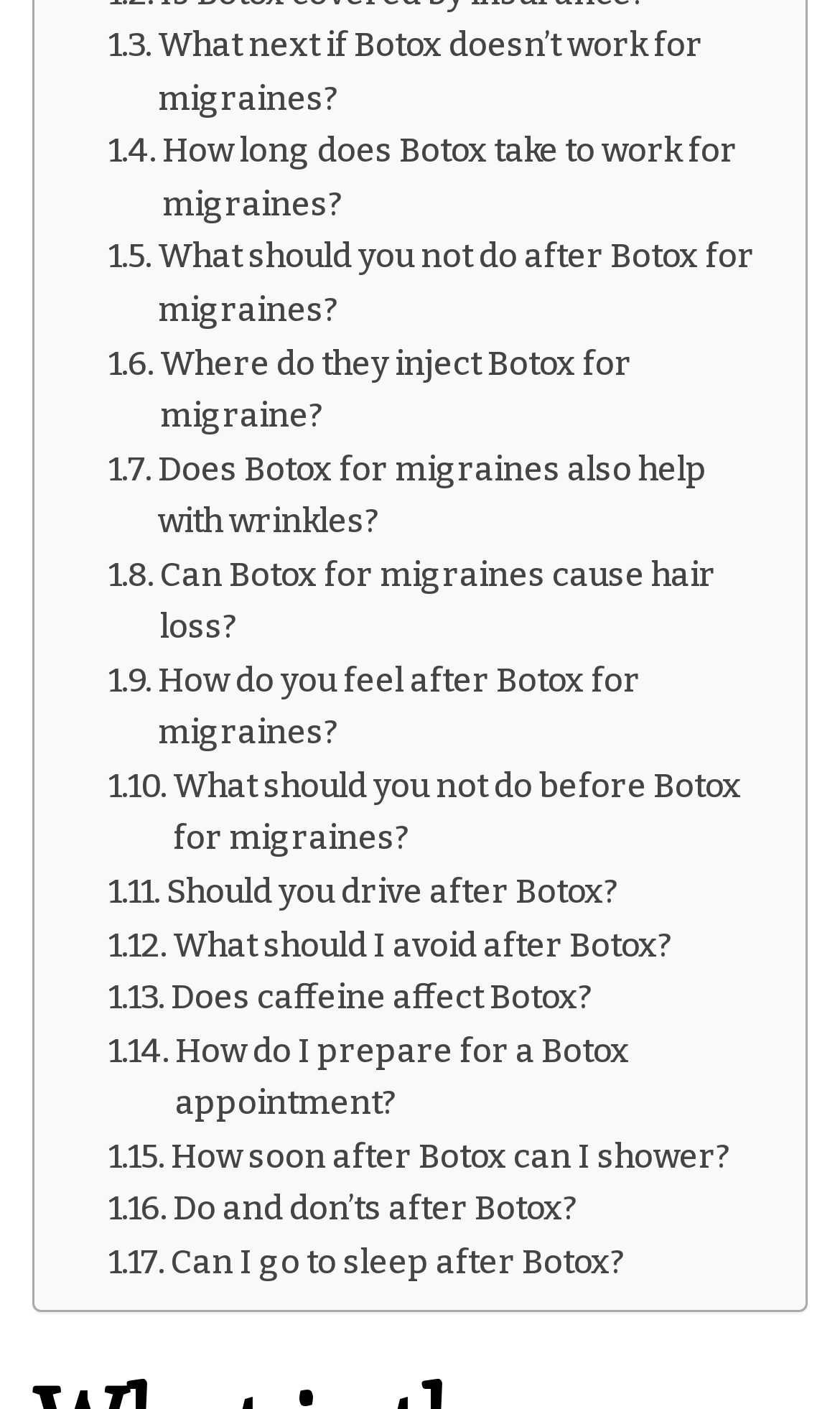Can Botox for migraines also help with wrinkles?
Provide a detailed answer to the question using information from the image.

One of the links on the webpage asks the question 'Does Botox for migraines also help with wrinkles?' and is likely to provide an affirmative answer, indicating that Botox can have an additional benefit beyond migraine treatment.